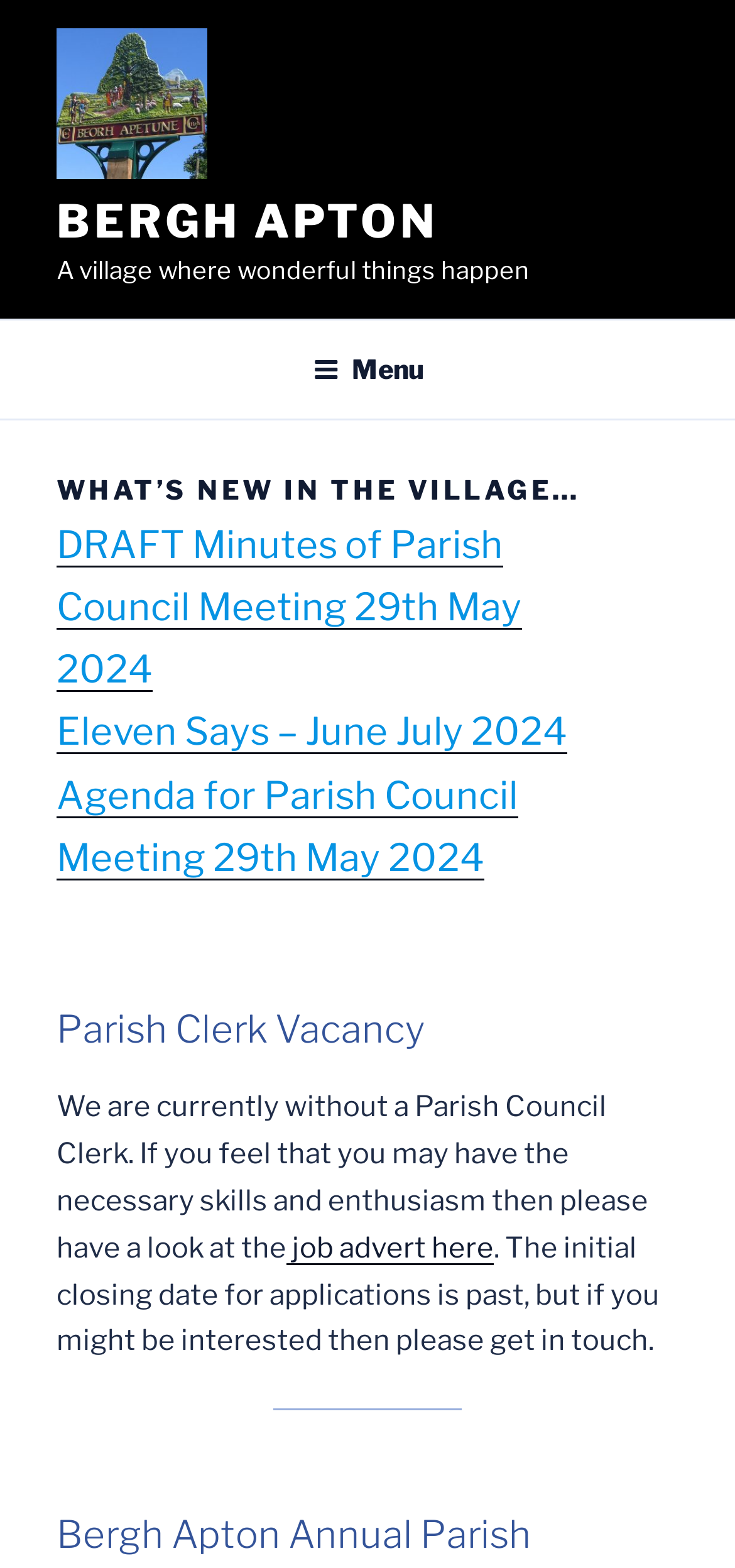What is the name of the village?
Look at the image and answer the question with a single word or phrase.

Bergh Apton